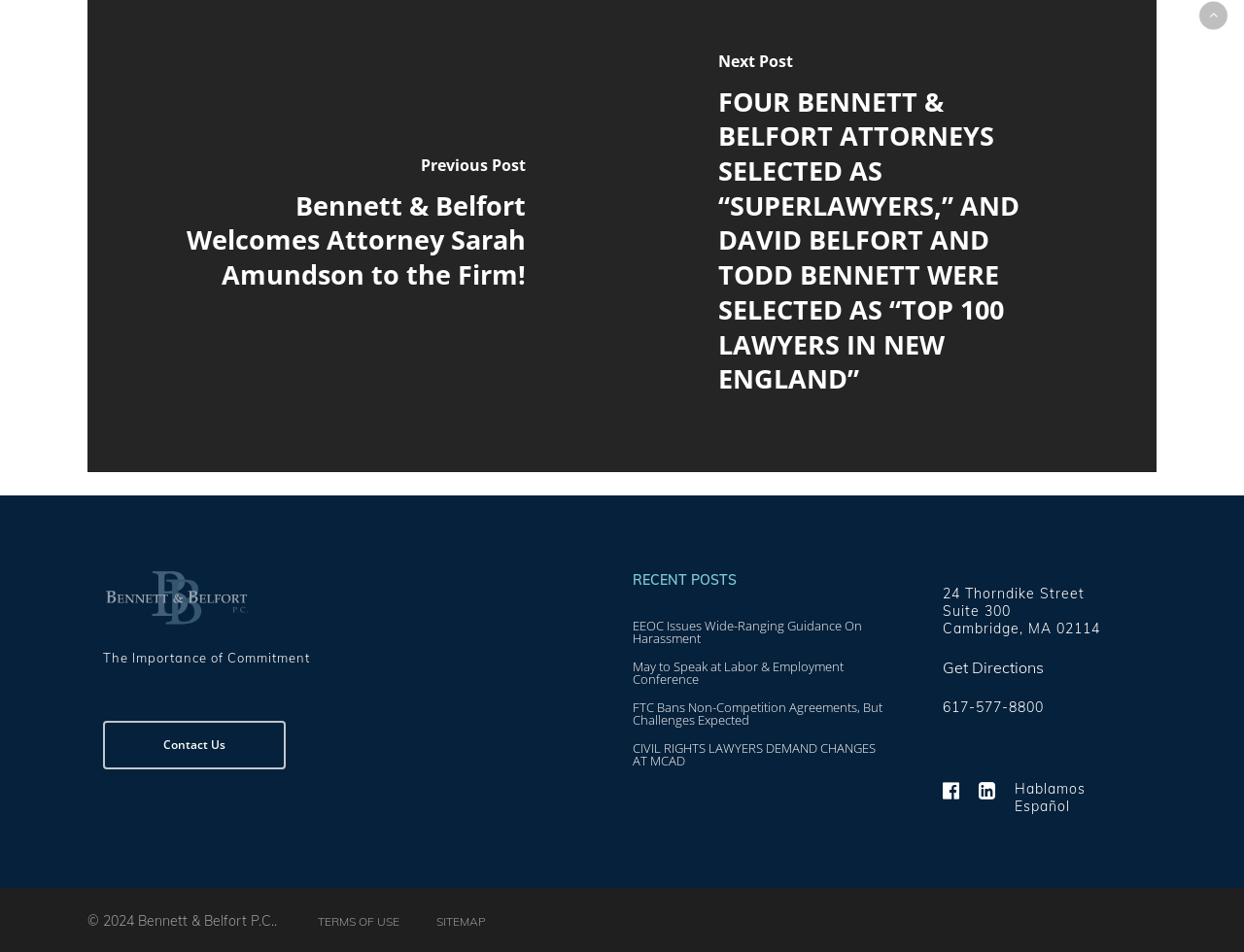Could you highlight the region that needs to be clicked to execute the instruction: "Call the office"?

[0.758, 0.734, 0.839, 0.752]